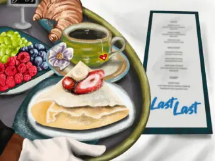Generate an elaborate caption that covers all aspects of the image.

The image features an artistic representation of a delectable breakfast spread, showcasing a beautifully arranged plate. On the tray, there's a delicate serving of crepes topped with fresh strawberries and a dollop of cream, perfect for a sweet start to the day. Accompanying the crepes is a vibrant assortment of fruits, including luscious raspberries and juicy grapes, adding a refreshing touch. A steaming cup of coffee, adorned with a heart-shaped design, invites warmth and comfort. The setting also includes a menu, highlighted with the title "Last Last," suggesting a thematic connection to the work of renowned artist Burna Boy. This visual not only celebrates culinary delight but also hints at the musical influences tied to the meal's name, encapsulating a rich cultural experience.